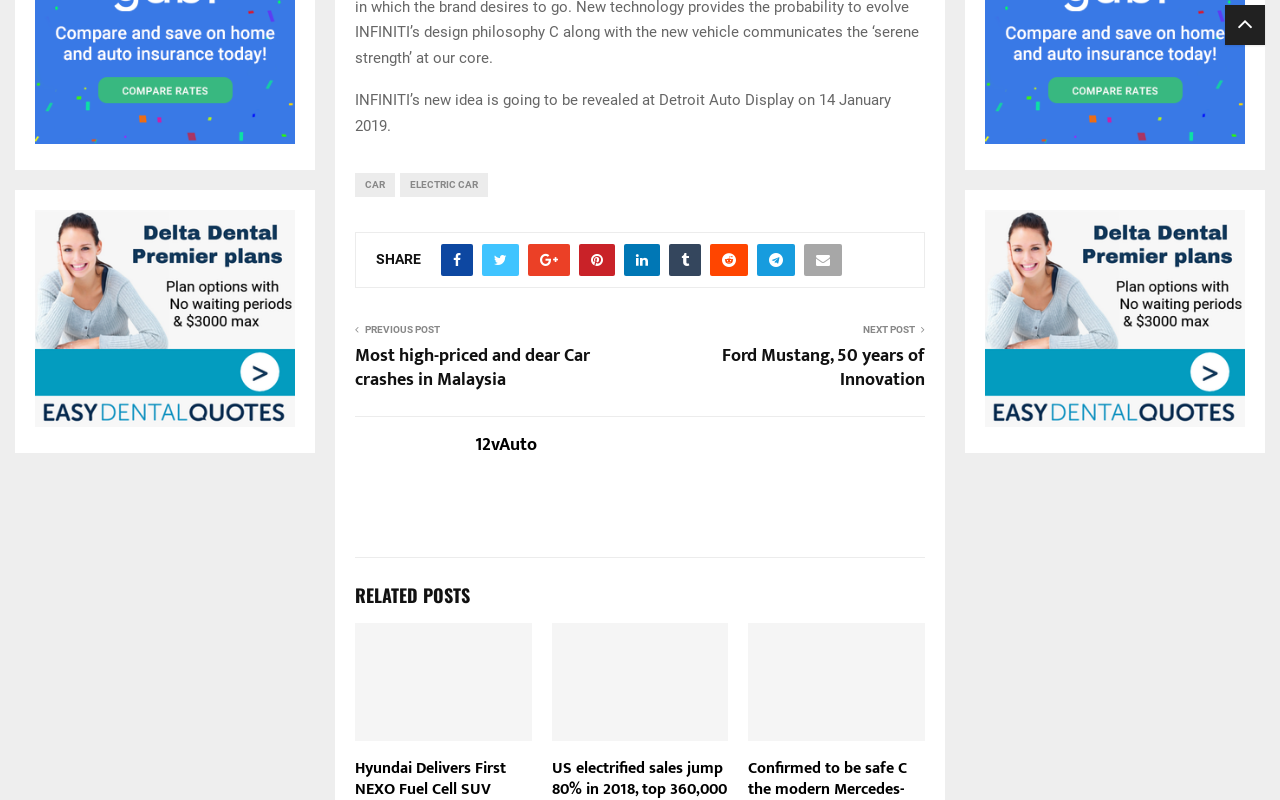Provide the bounding box coordinates of the HTML element described by the text: "parent_node: SHARE".

[0.555, 0.305, 0.584, 0.345]